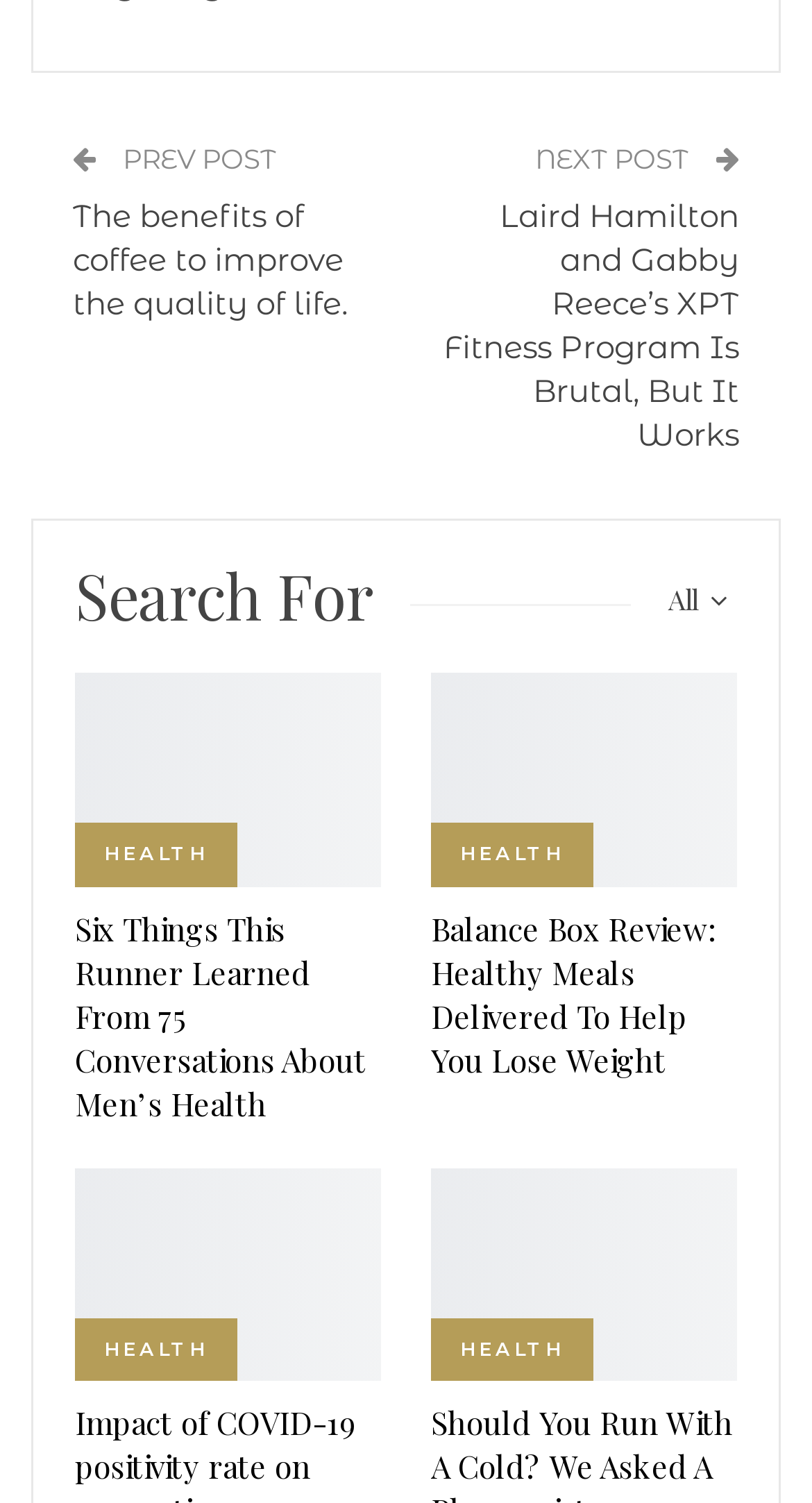Use a single word or phrase to answer the question:
How many posts are visible on this webpage?

4